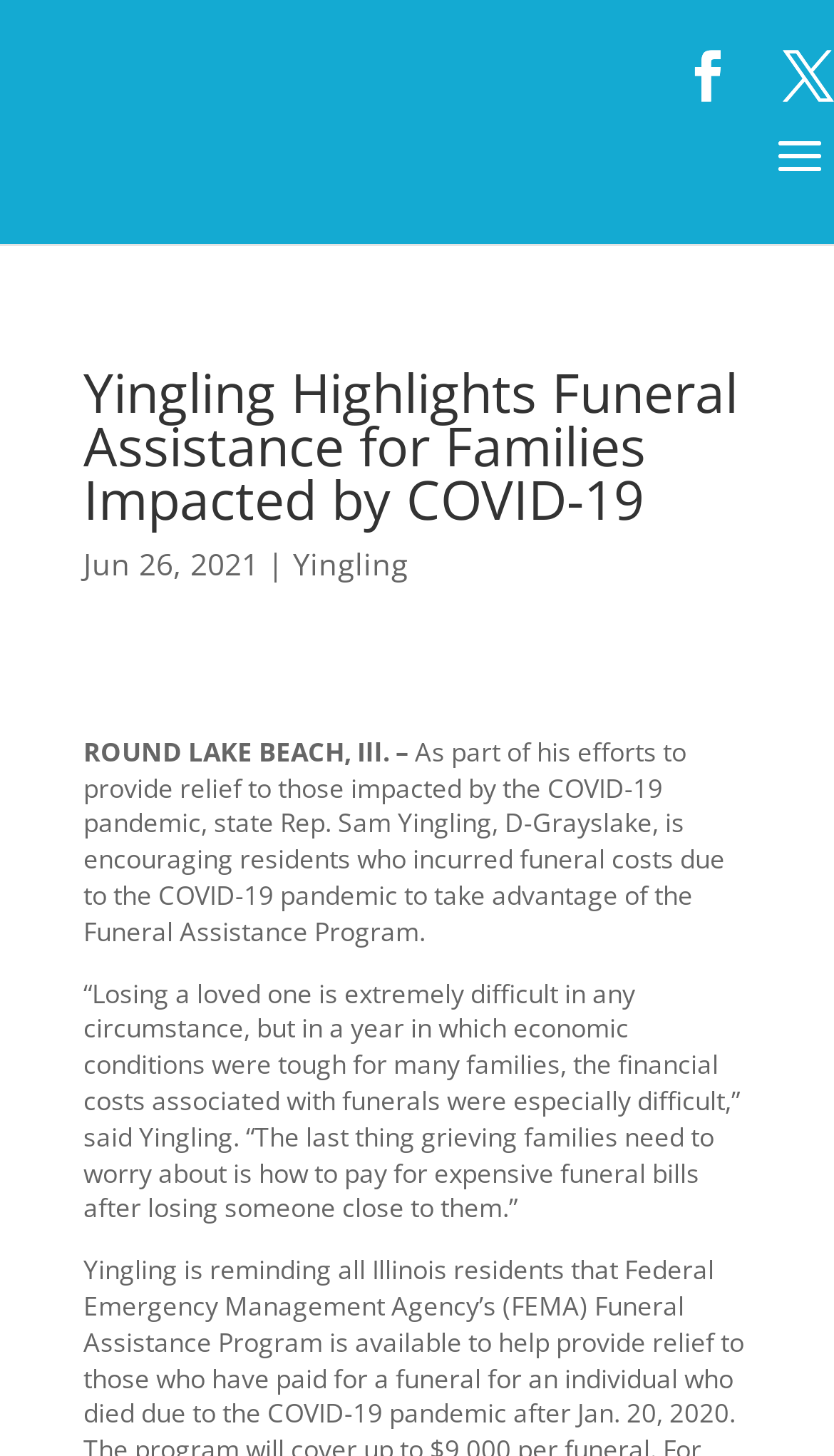Please provide a detailed answer to the question below based on the screenshot: 
What is the concern of grieving families according to Sam Yingling?

According to the quote from Sam Yingling, 'The last thing grieving families need to worry about is how to pay for expensive funeral bills after losing someone close to them.'